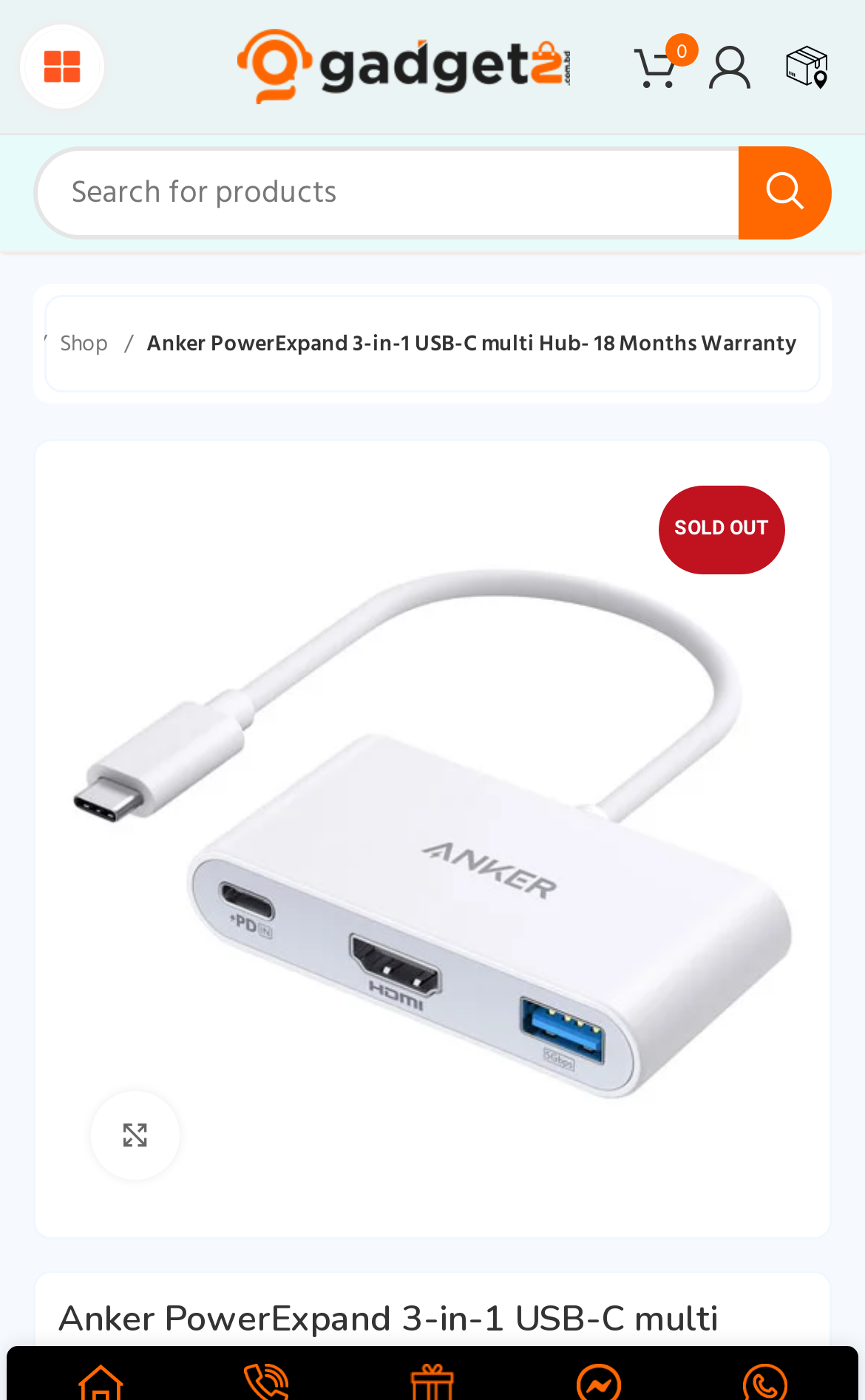Construct a comprehensive caption that outlines the webpage's structure and content.

The webpage is about the Anker PowerExpand 3-in-1 USB-C multi Hub, which comes with an 18-month warranty and is sold on Gadgetz.com.bd. 

At the top left, there is a link to open the mobile menu. Next to it, there are several links, including a cart icon with a number, a user icon, and a link to track orders. The track order link has an accompanying image. 

On the right side of the top section, there is a search bar with a search button that has a magnifying glass icon. The search bar is accompanied by a "Shop" link. 

Below the top section, there is a large heading that displays the product name, "Anker PowerExpand 3-in-1 USB-C multi Hub- 18 Months Warranty". 

To the right of the heading, there is a "SOLD OUT" label, indicating that the product is currently unavailable. 

Below the heading, there is a large product image that takes up most of the page. The image has a link to enlarge it. 

At the very bottom of the page, there is another heading that repeats the product name.